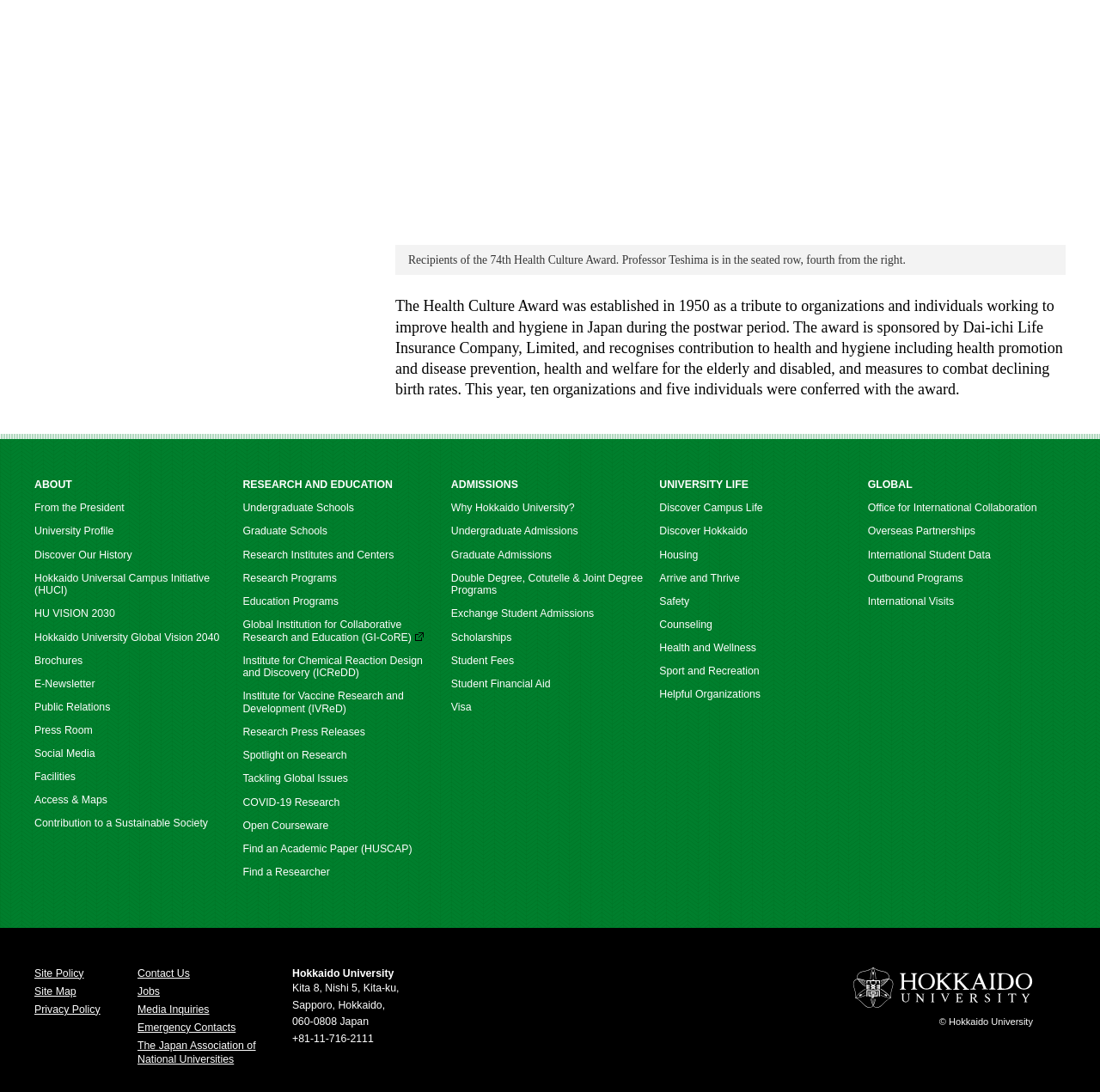Find the bounding box coordinates corresponding to the UI element with the description: "Office for International Collaboration". The coordinates should be formatted as [left, top, right, bottom], with values as floats between 0 and 1.

[0.789, 0.46, 0.943, 0.471]